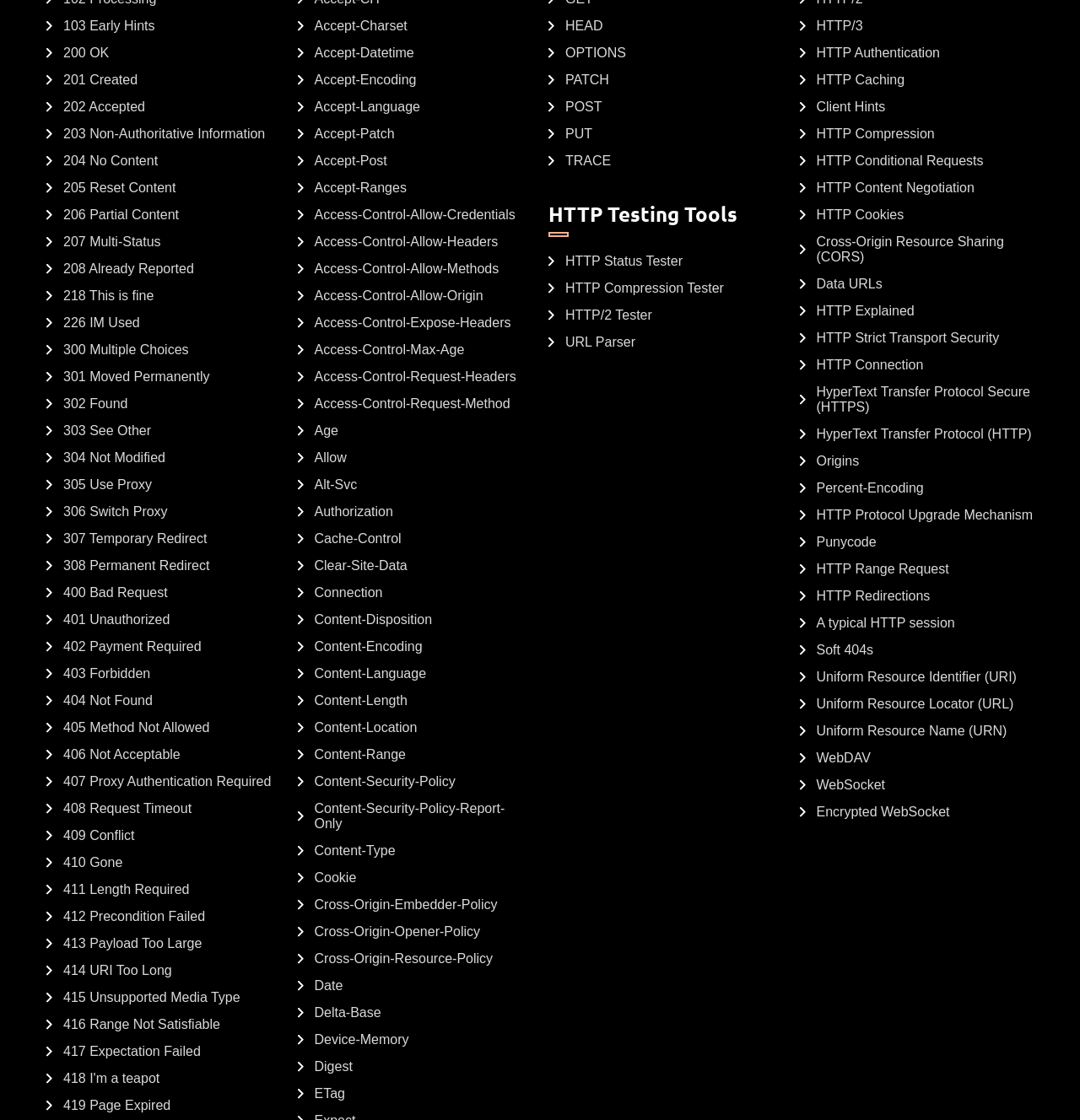Identify the bounding box coordinates of the region I need to click to complete this instruction: "Get a free quote today".

None